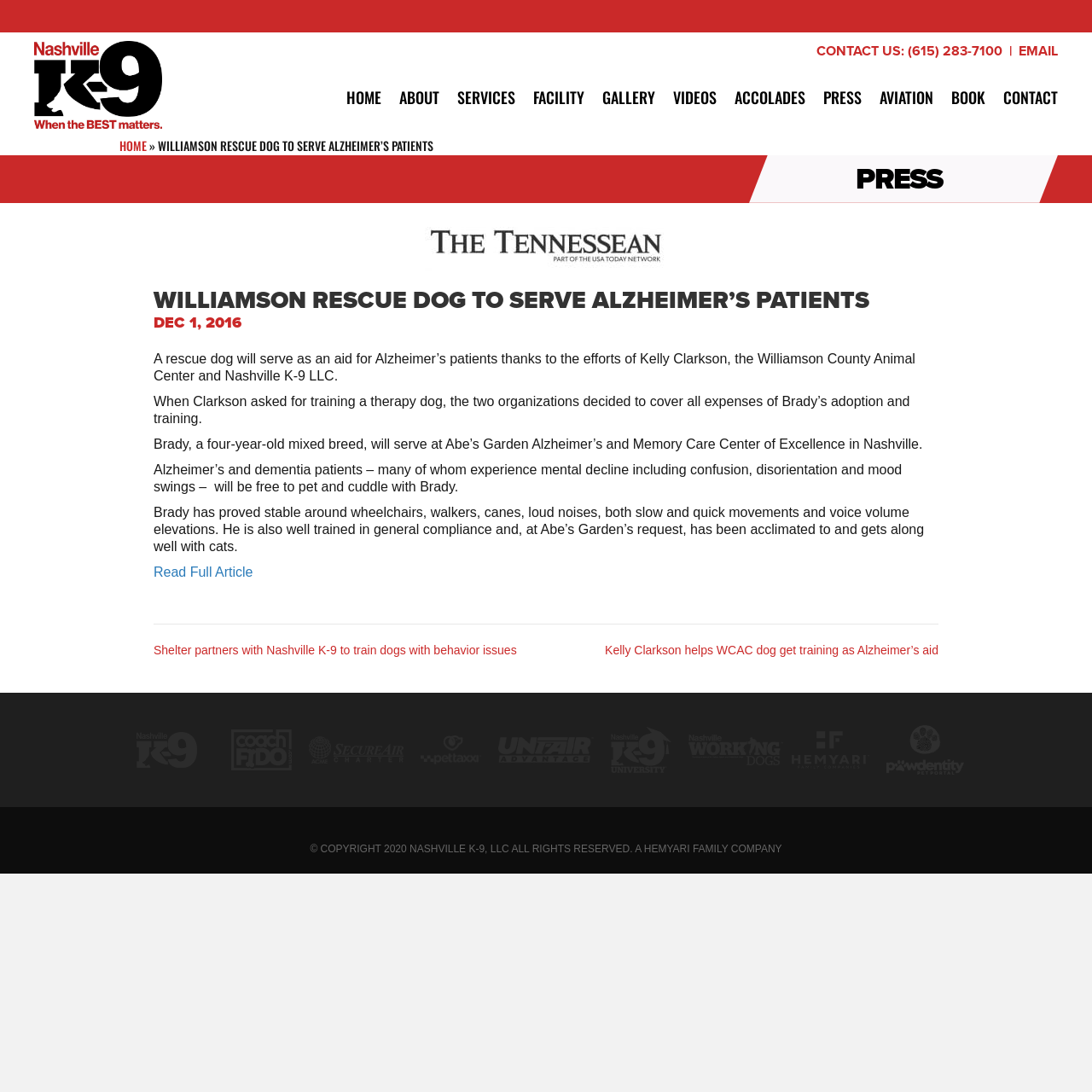Answer the following query with a single word or phrase:
What is the logo of the website?

NashvilleK9-logo-edit